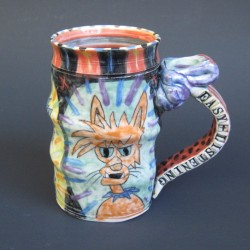Give a detailed account of the visual content in the image.

This vibrant ceramic mug, featuring a playful design, showcases a character with exaggerated features and bright colors. The mug is intricately shaped, resembling a fun, whimsical piece of art rather than a standard drinking vessel. The character's mischievous expression adds to its charm, while bold patterns and a colorful backdrop enhance its visual appeal. The handle is uniquely styled, with the word "EASE" cleverly integrated into its design, making it not only functional but also a striking statement piece. This collectible mug is part of a creative series inspired by music, showcasing innovative artistic interpretation and craftsmanship.